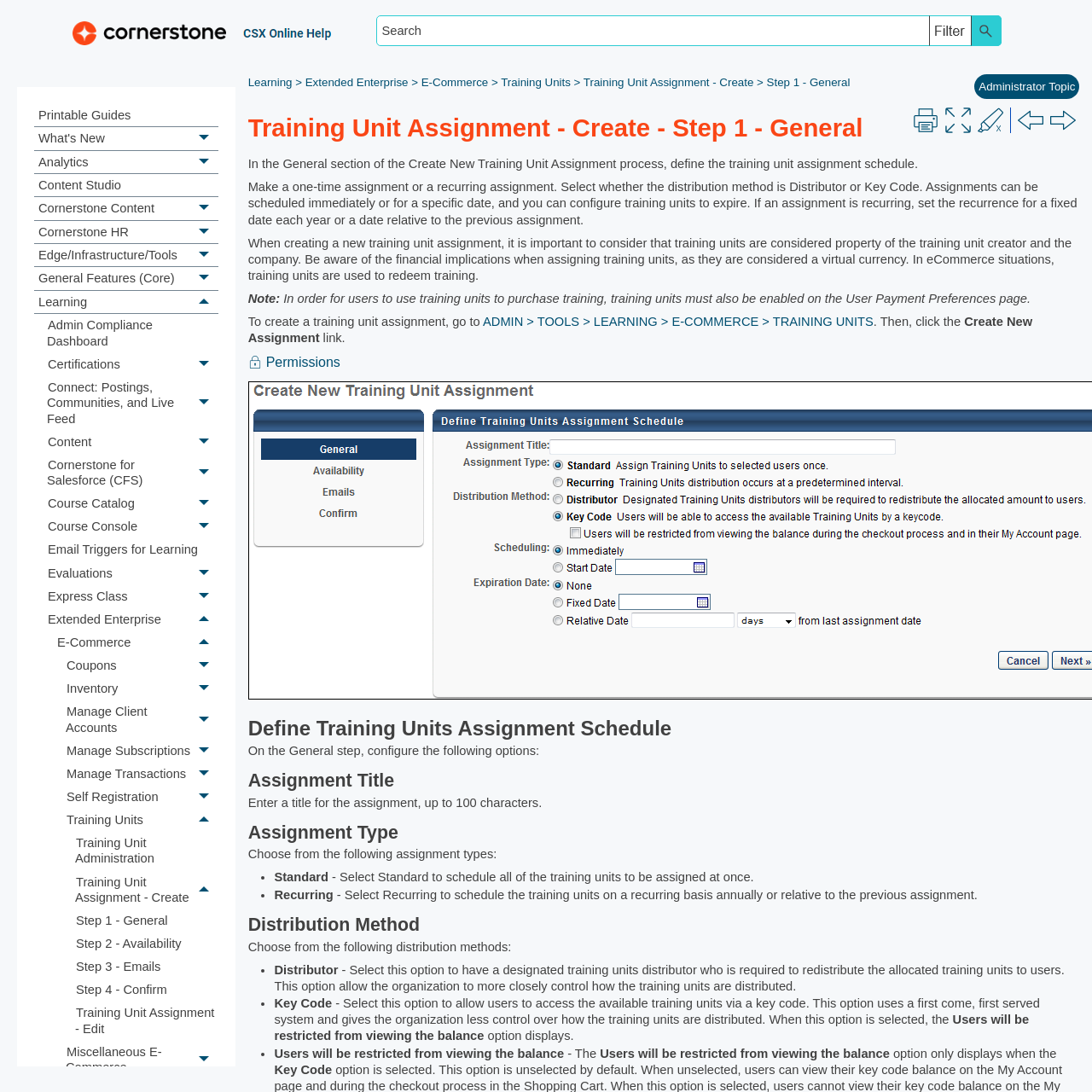Please identify the bounding box coordinates of the clickable area that will fulfill the following instruction: "Expand all sections". The coordinates should be in the format of four float numbers between 0 and 1, i.e., [left, top, right, bottom].

[0.866, 0.098, 0.889, 0.122]